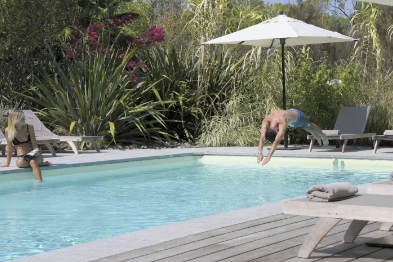Please provide a detailed answer to the question below by examining the image:
Is the woman near the pool?

According to the image, the woman is lounging by the edge of the pool, which means she is in close proximity to the pool, and therefore, she is near the pool.